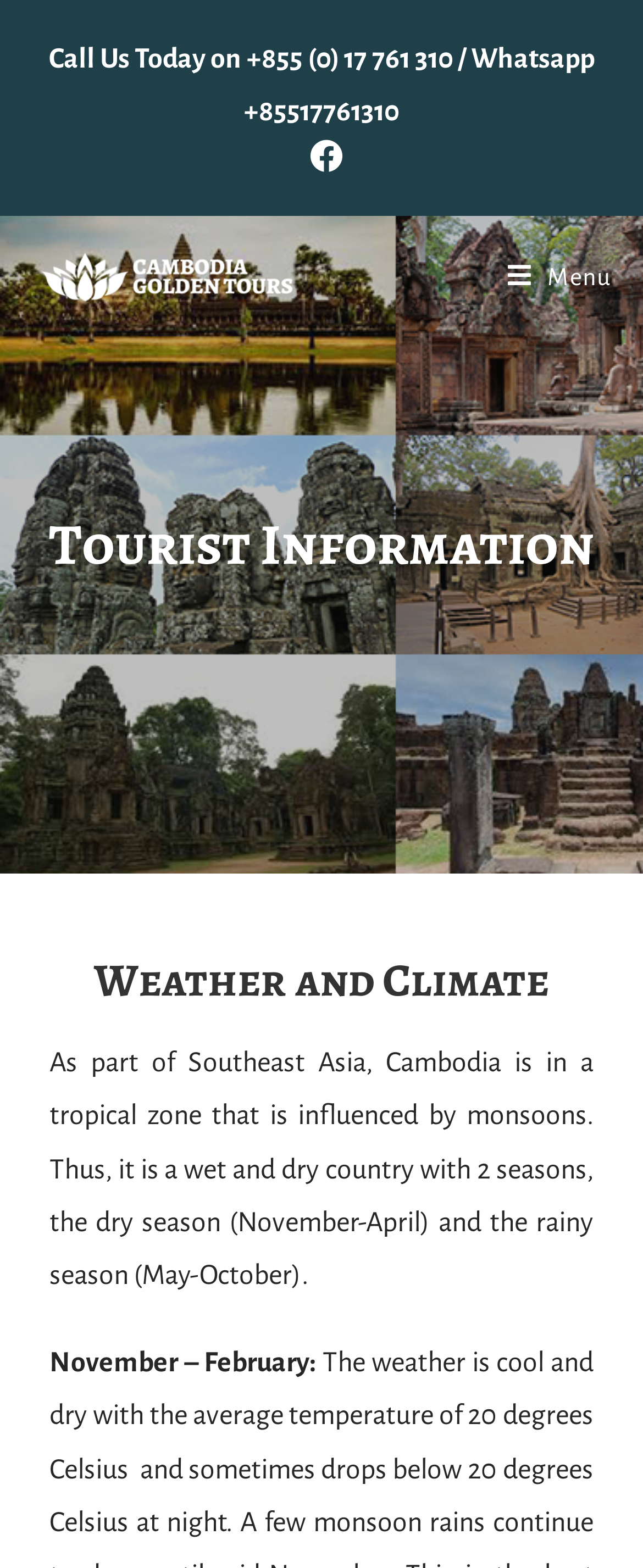What is the name of the company providing tourist information?
Based on the image, provide your answer in one word or phrase.

Cambodia Golden Tours